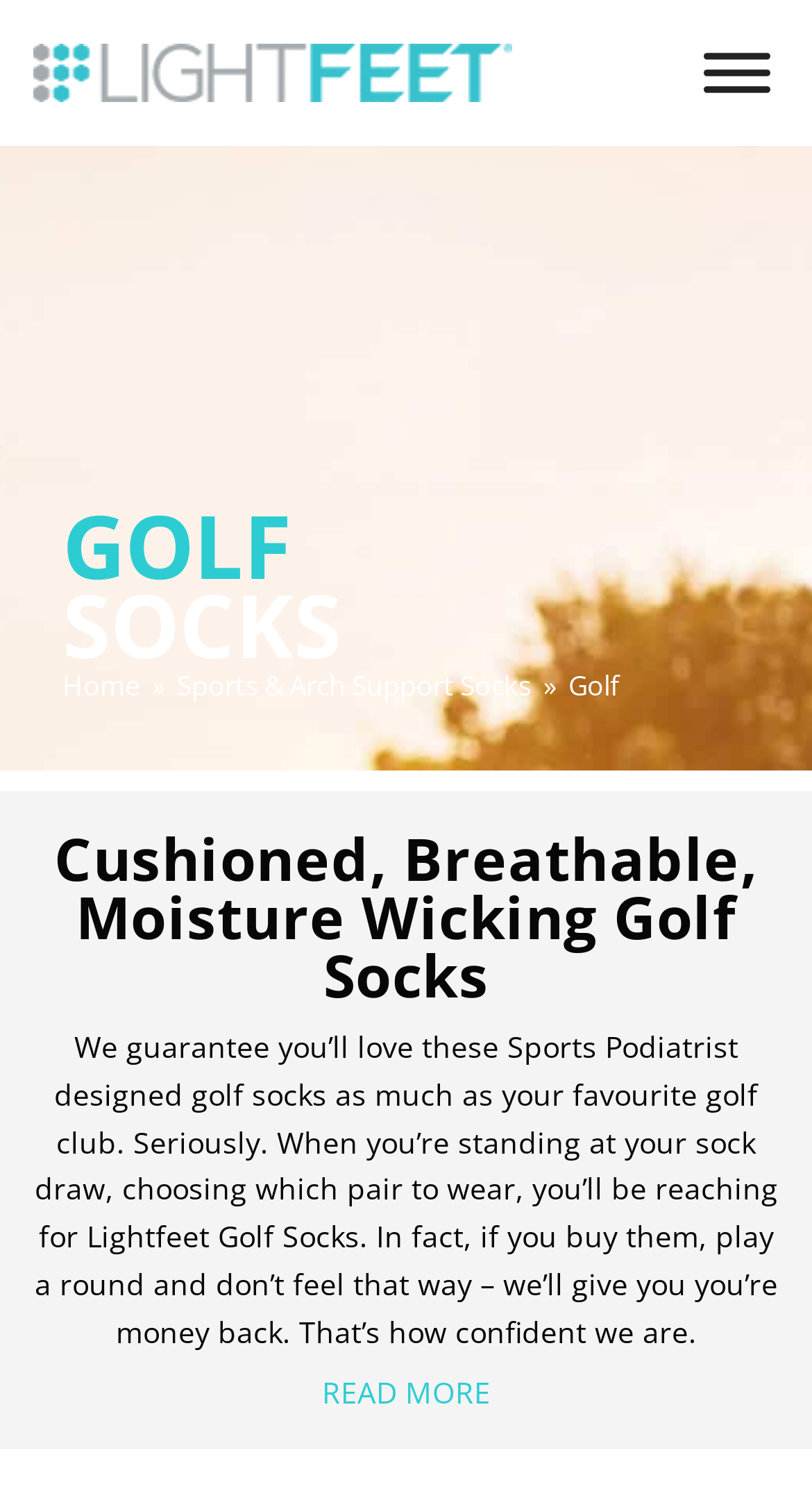How many navigation links are in the main menu?
By examining the image, provide a one-word or phrase answer.

4